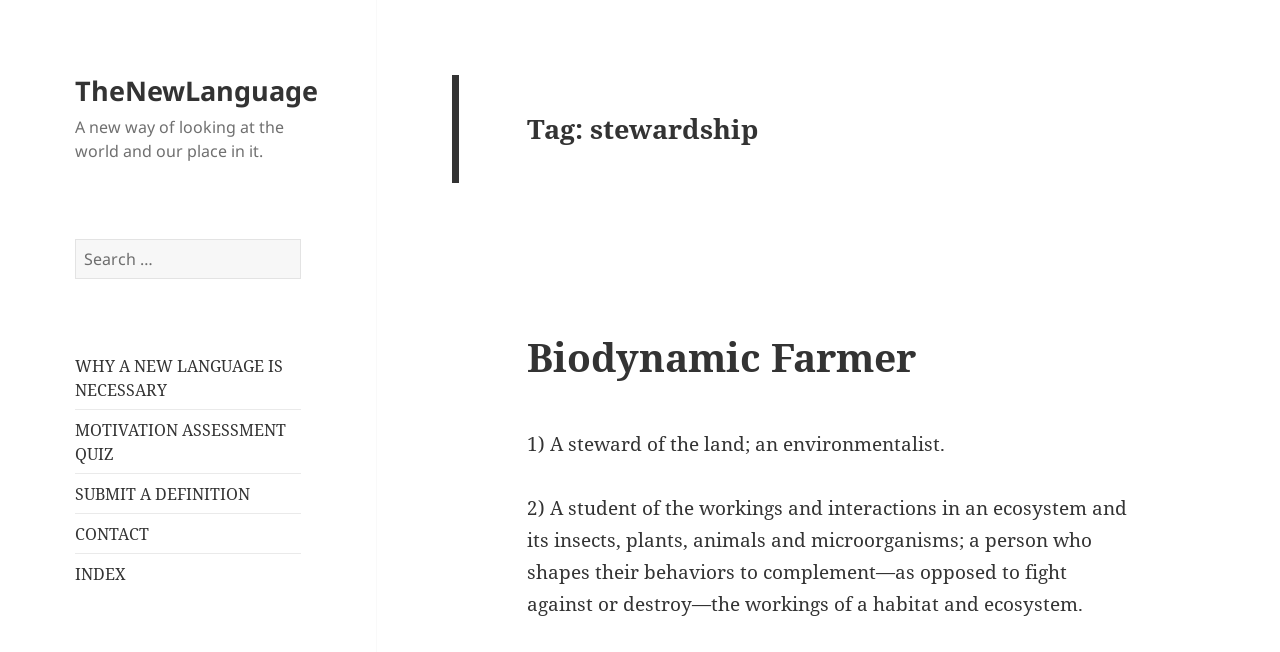How many links are in the navigation section?
Make sure to answer the question with a detailed and comprehensive explanation.

The navigation section is located in the complementary section of the webpage, and it contains five links: 'WHY A NEW LANGUAGE IS NECESSARY', 'MOTIVATION ASSESSMENT QUIZ', 'SUBMIT A DEFINITION', 'CONTACT', and 'INDEX'.